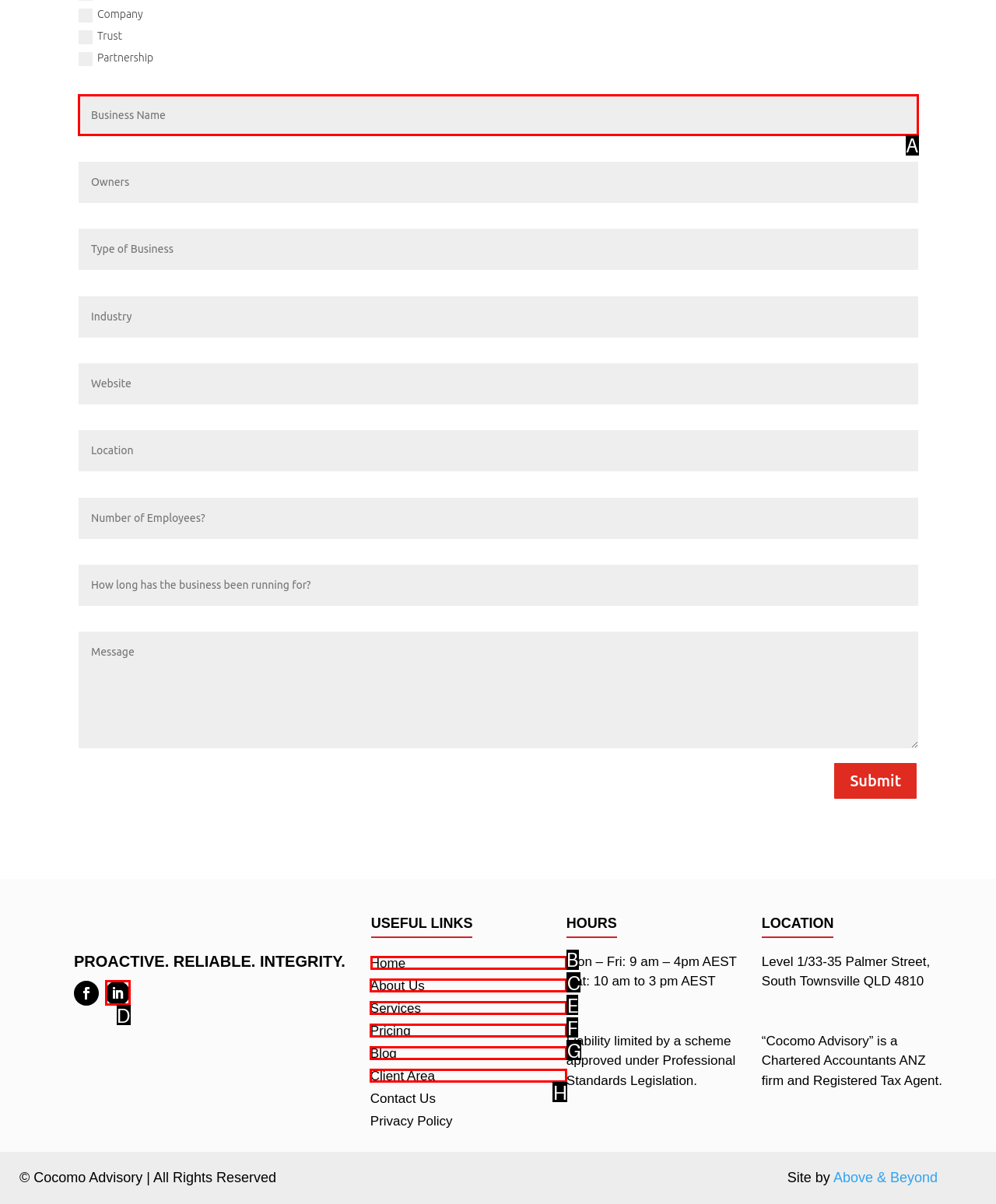Tell me which one HTML element I should click to complete this task: Go to Home Answer with the option's letter from the given choices directly.

B